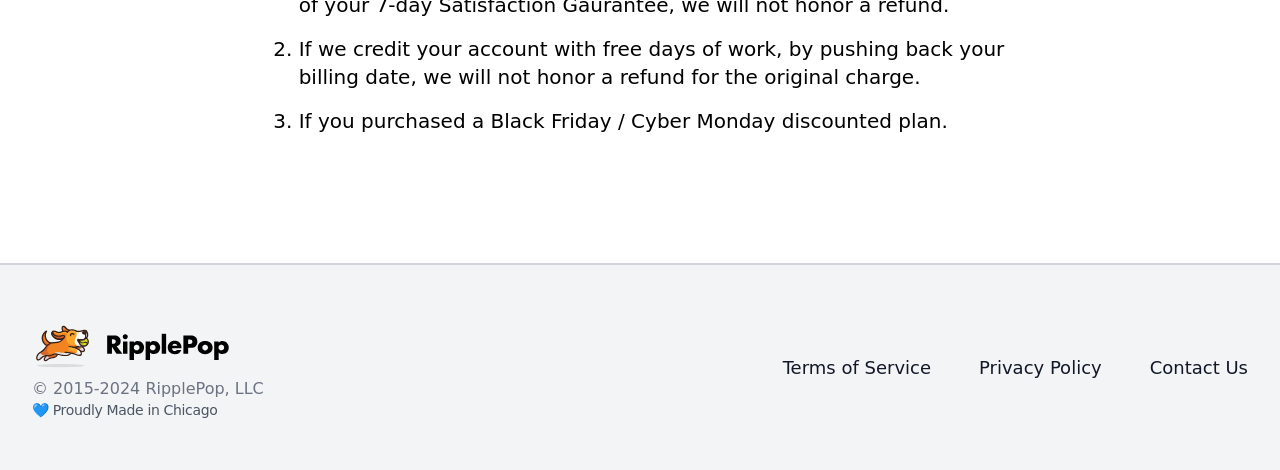Answer in one word or a short phrase: 
What are the three links mentioned in the footer section?

Terms of Service, Privacy Policy, Contact Us